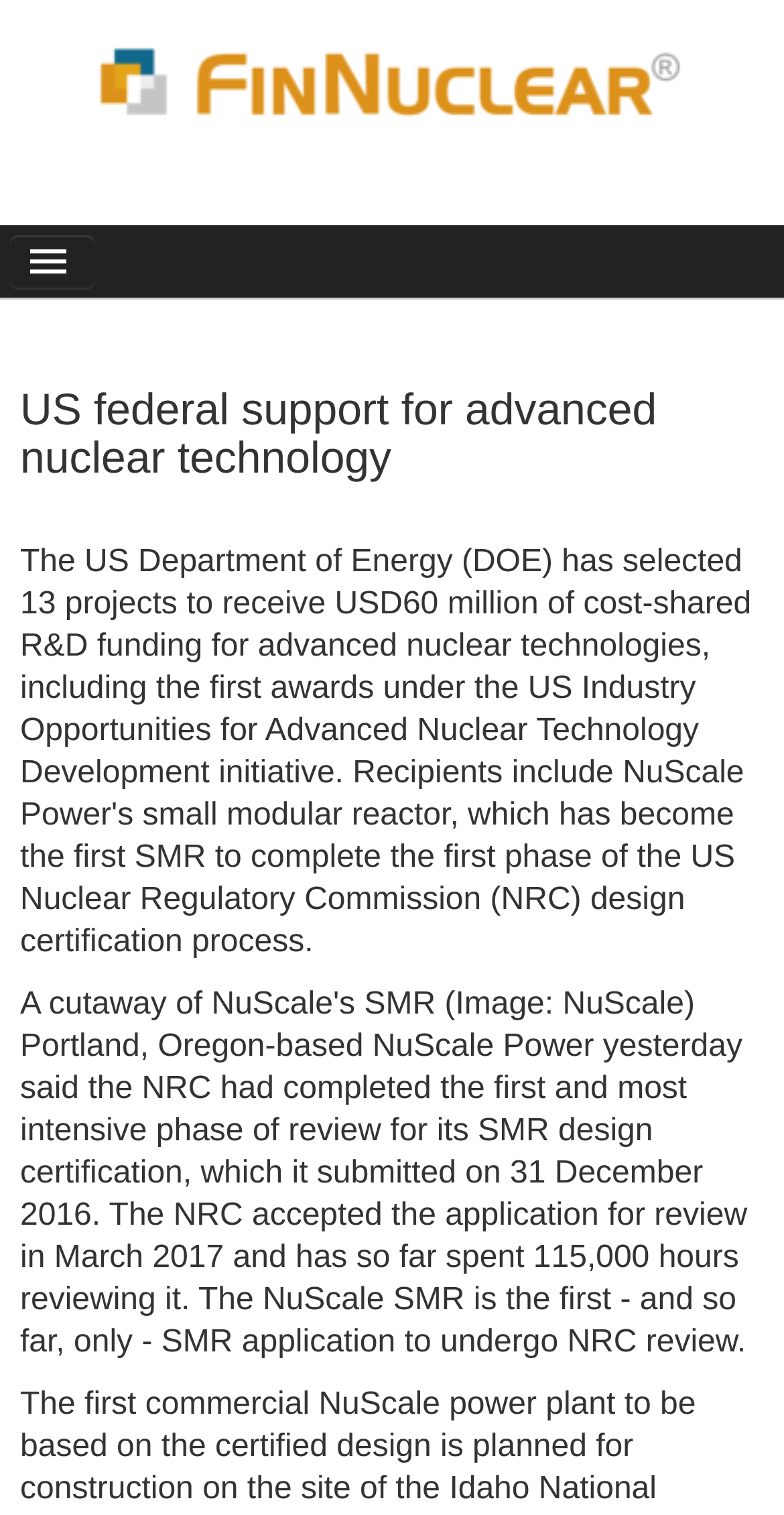Please determine the bounding box coordinates for the element with the description: "alt="FinNuclear News Database"".

[0.115, 0.043, 0.885, 0.065]